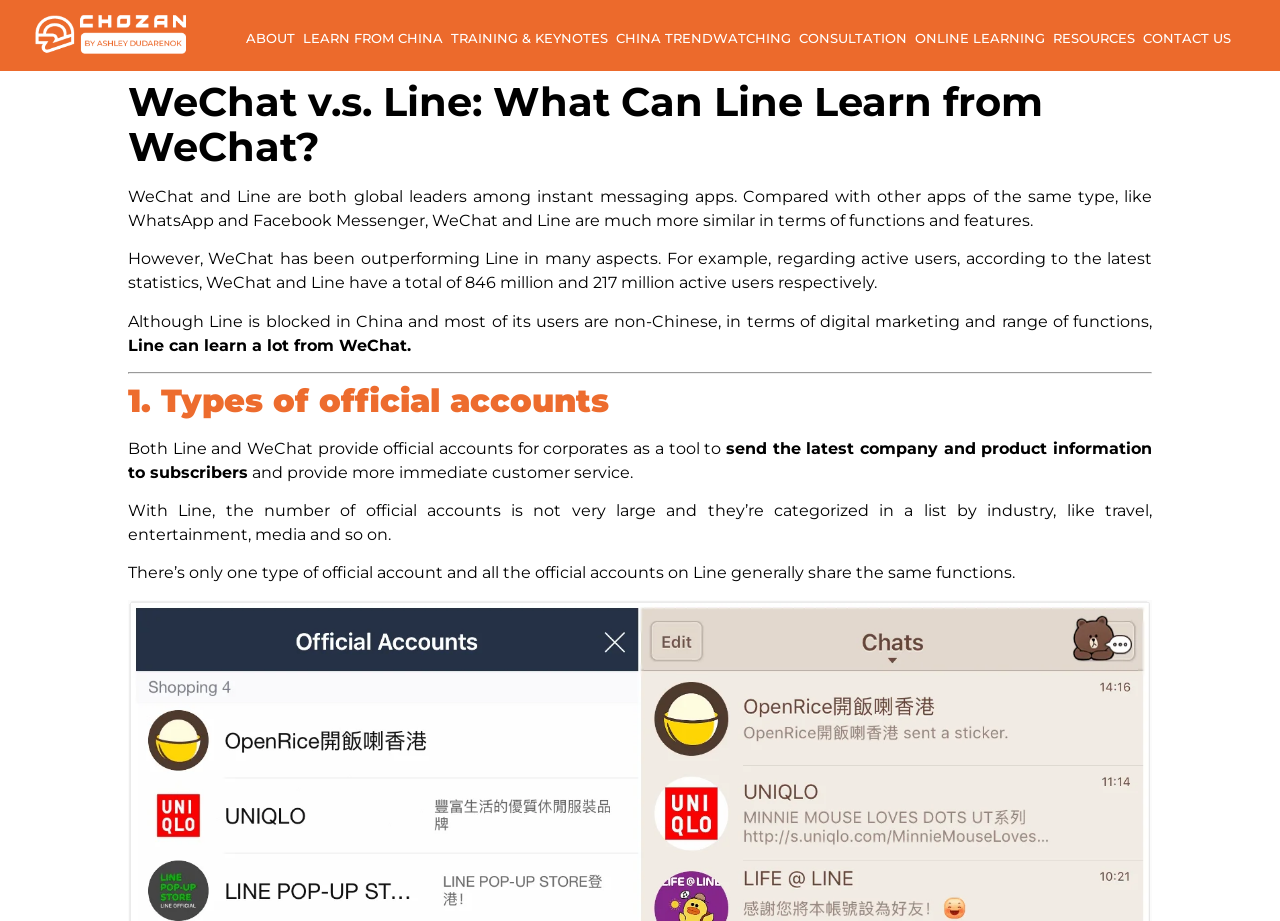What is the main topic of this webpage?
From the image, respond with a single word or phrase.

WeChat vs Line